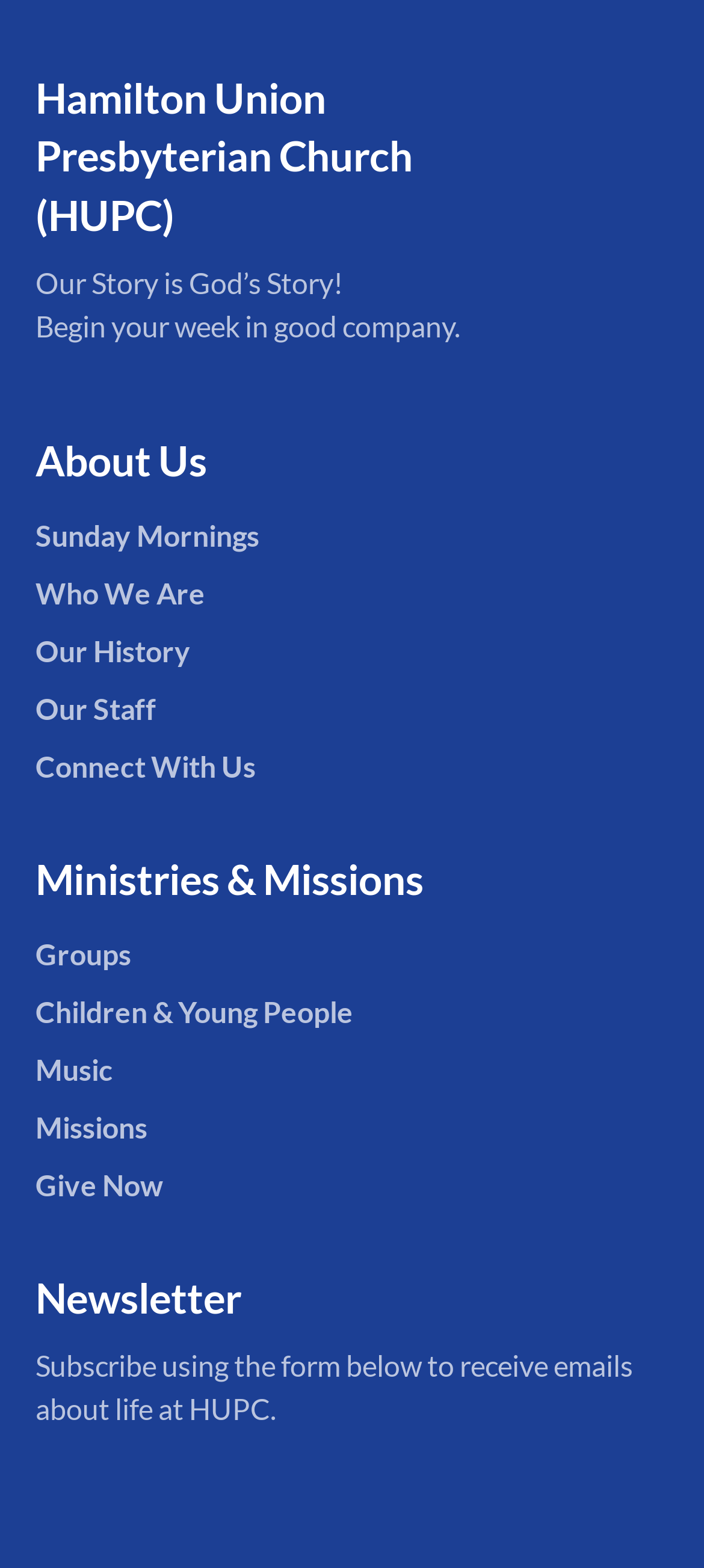Find the bounding box coordinates of the clickable area required to complete the following action: "Browse the 'Administrative records' genre".

None